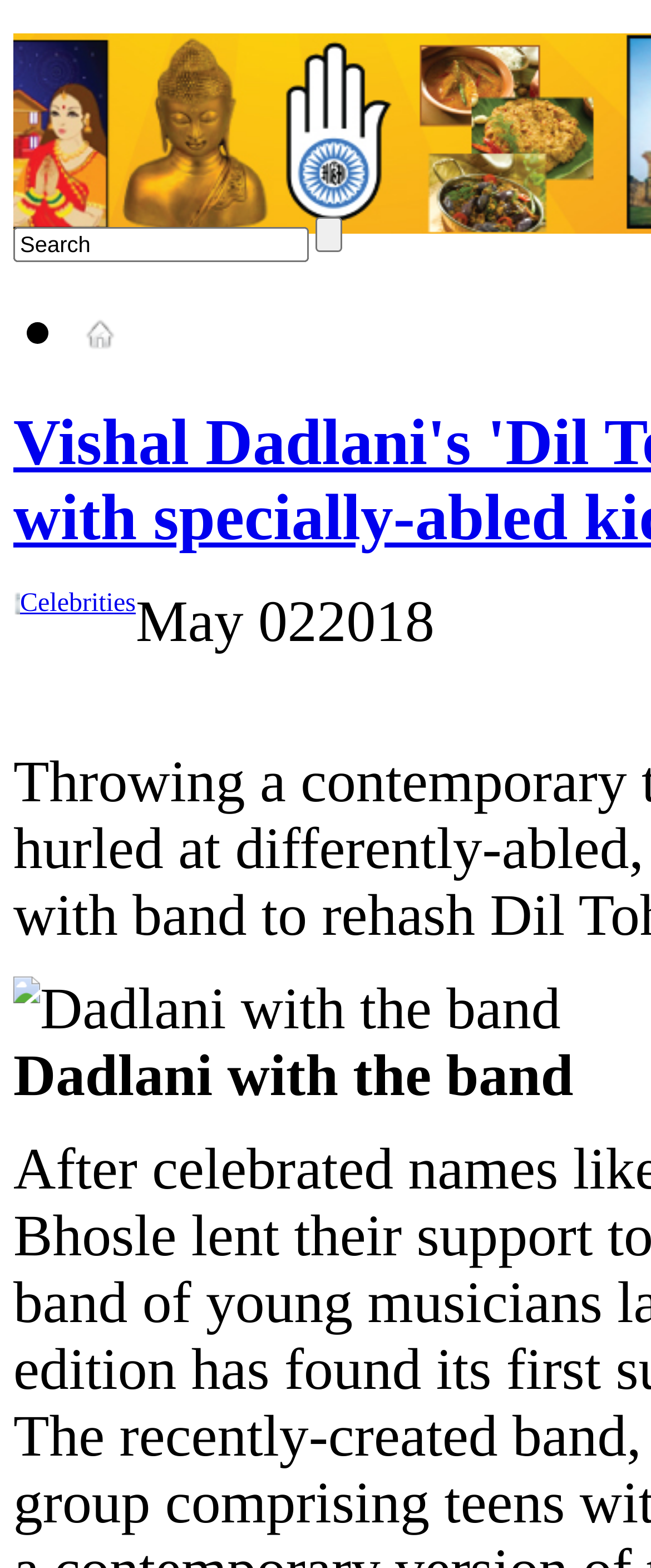Offer an extensive depiction of the webpage and its key elements.

The webpage is about Vishal Dadlani's rendition of "Dil Toh Pagal Hai" with specially-abled kids. At the top, there is a search bar with a "Search" label next to it. To the right of the search bar, there is a button. Below the search bar, there is a navigation menu with a "Home" link, which is accompanied by a small "Home" icon. The "Home" link is followed by a list of items, including "Celebrities", and a date "May 02, 2018".

On the main content area, there is a large image that takes up most of the width, showing Vishal Dadlani with a band. The image is positioned below the navigation menu. There are no other prominent UI elements or text blocks on the page besides the navigation menu and the image.